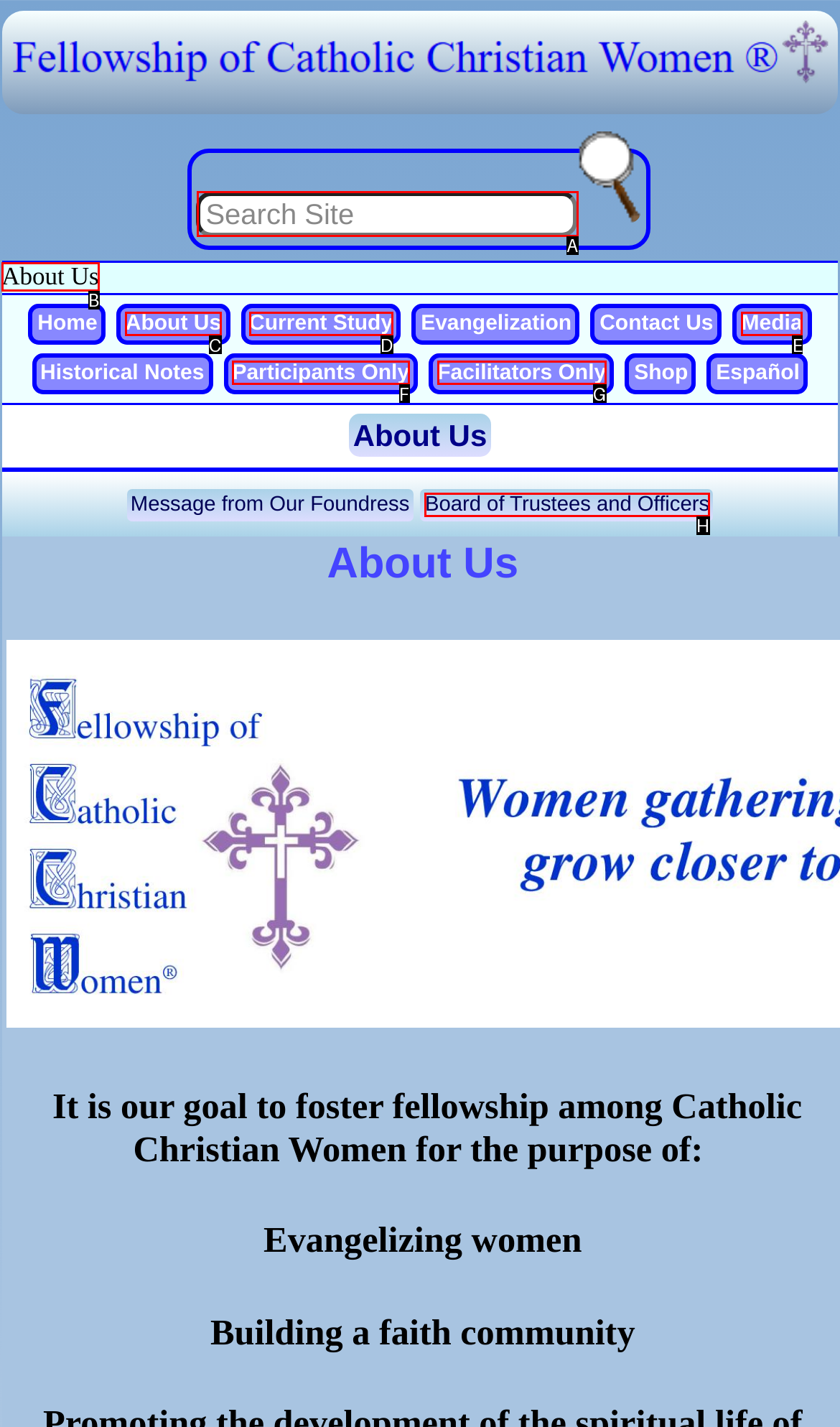Which HTML element should be clicked to fulfill the following task: Click the 'About Us' link?
Reply with the letter of the appropriate option from the choices given.

B